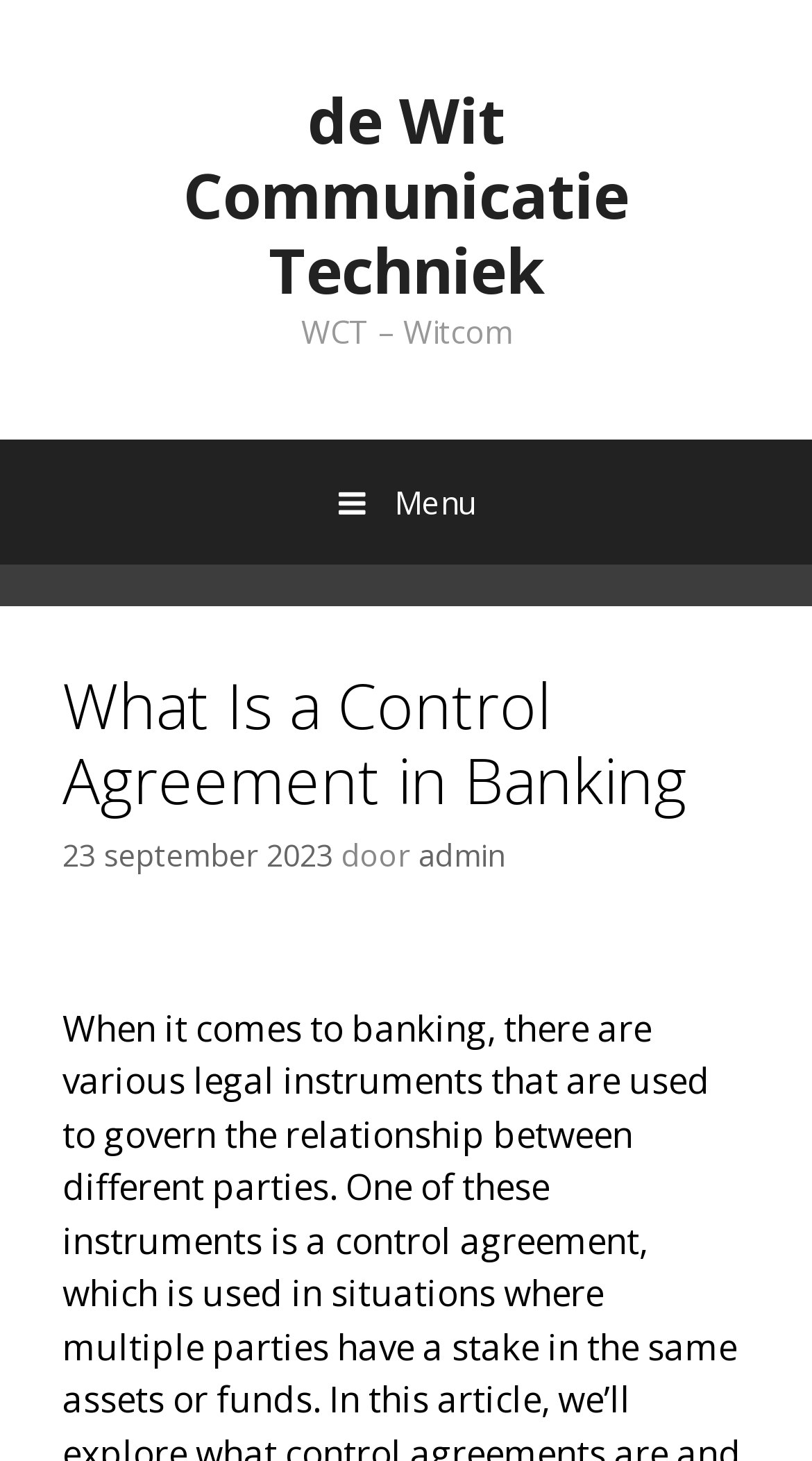Find the main header of the webpage and produce its text content.

What Is a Control Agreement in Banking